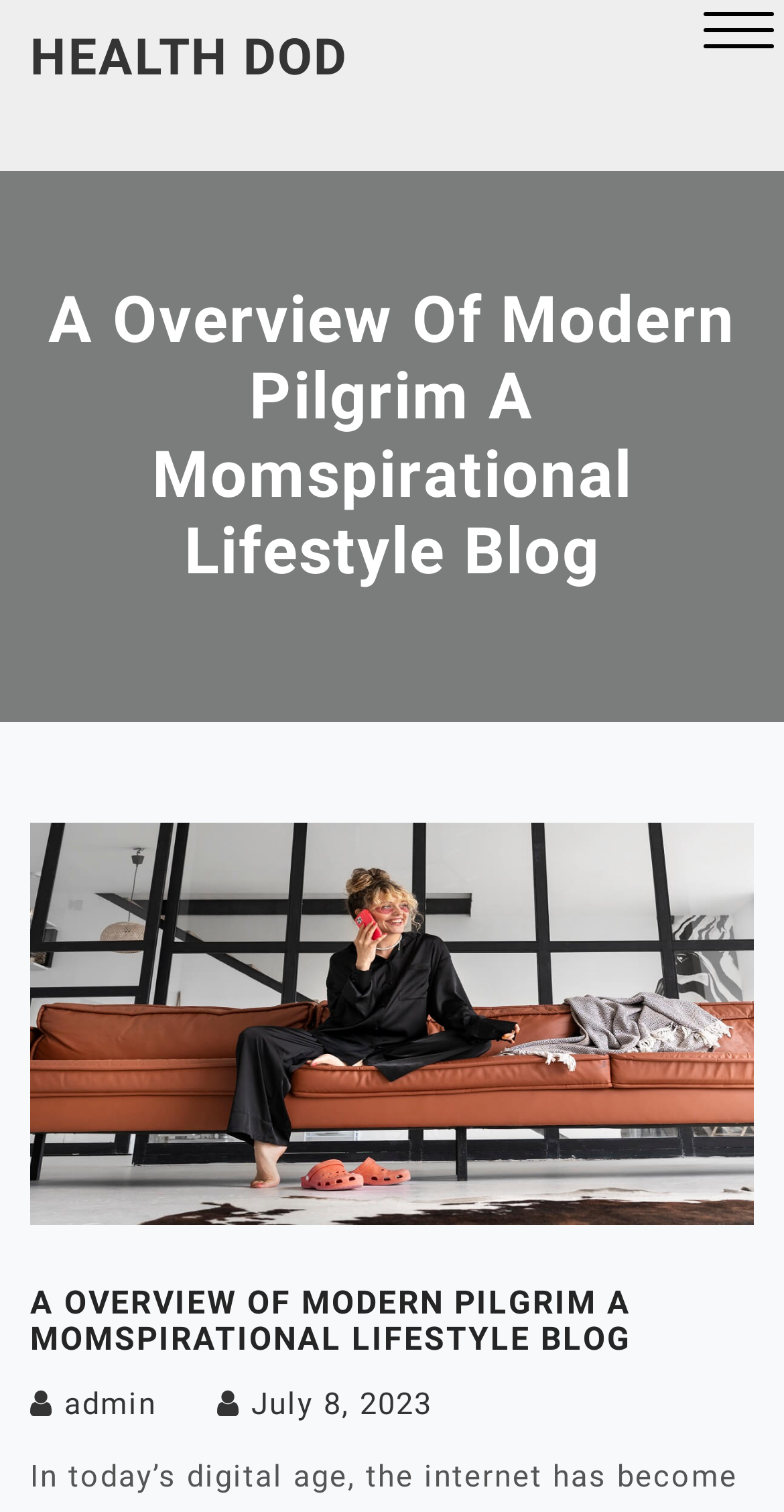Please look at the image and answer the question with a detailed explanation: What is the name of the blog?

I obtained this answer by looking at the image description 'modern pilgrim a momspirational lifestyle blog' which suggests that the name of the blog is Modern Pilgrim.